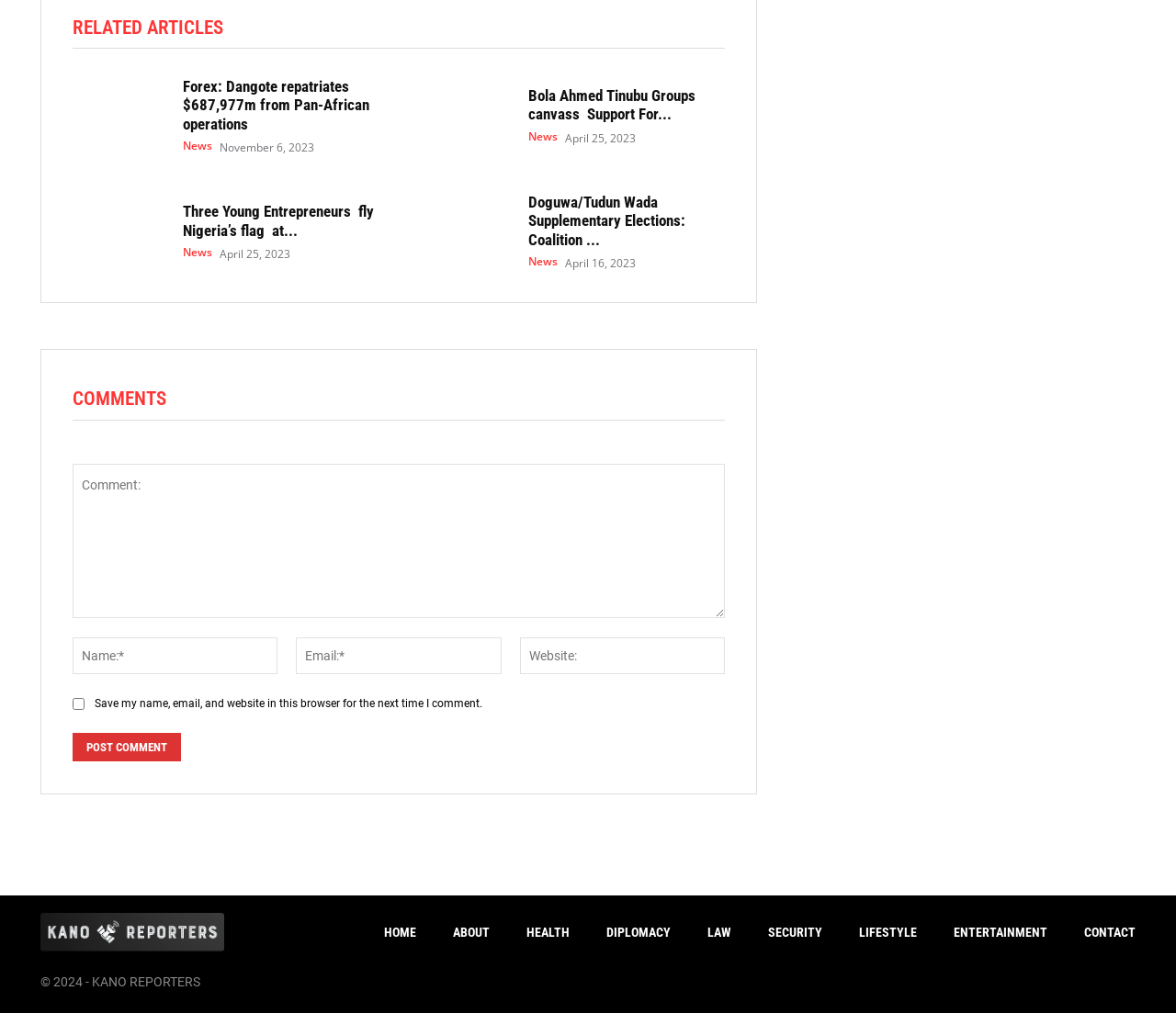What is the purpose of the textbox 'Comment:'?
Using the image, provide a detailed and thorough answer to the question.

I determined the purpose of the textbox by looking at its label 'Comment:' and its location in the comments section, which suggests that it is used to enter a comment.